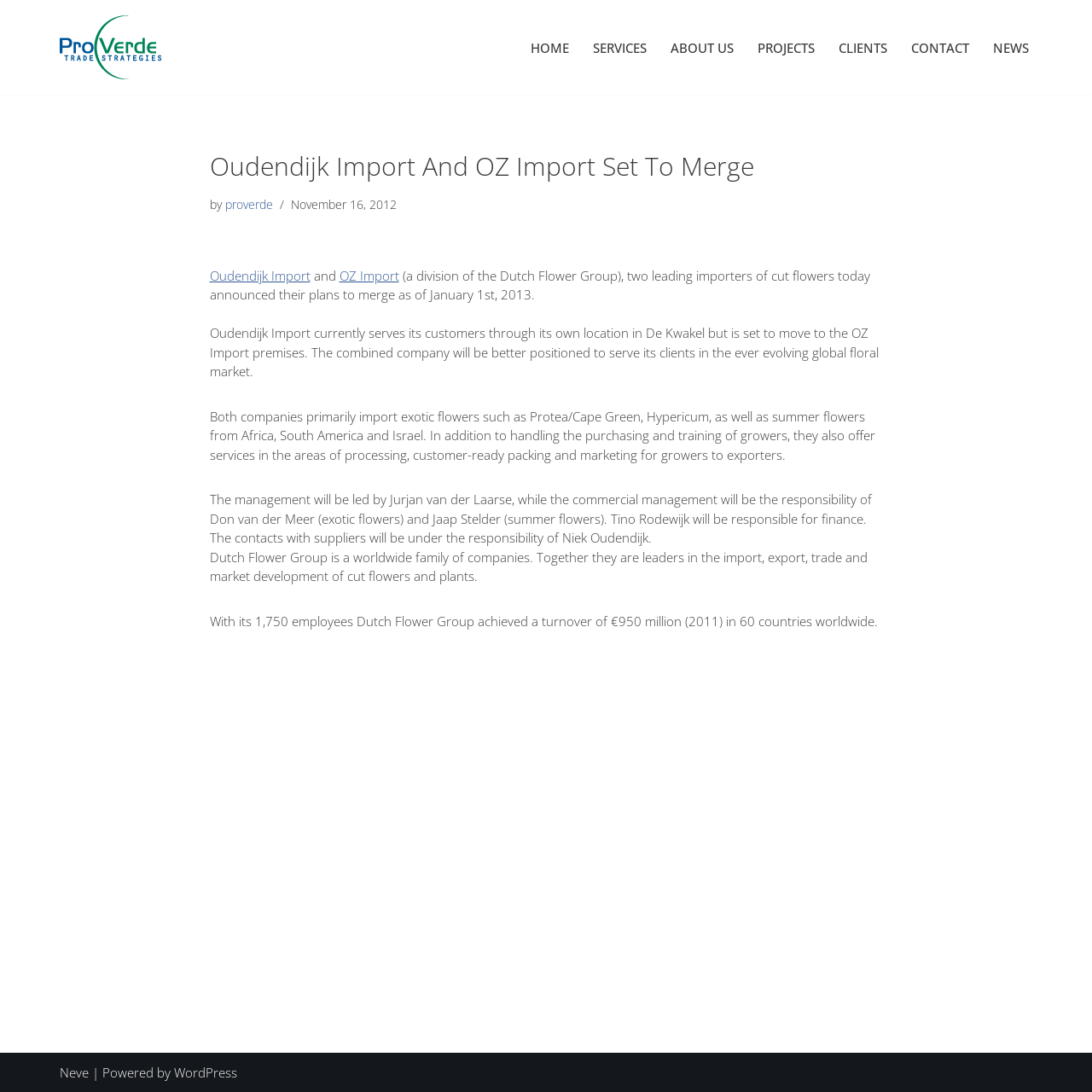Based on the element description OZ Import, identify the bounding box coordinates for the UI element. The coordinates should be in the format (top-left x, top-left y, bottom-right x, bottom-right y) and within the 0 to 1 range.

[0.311, 0.244, 0.365, 0.26]